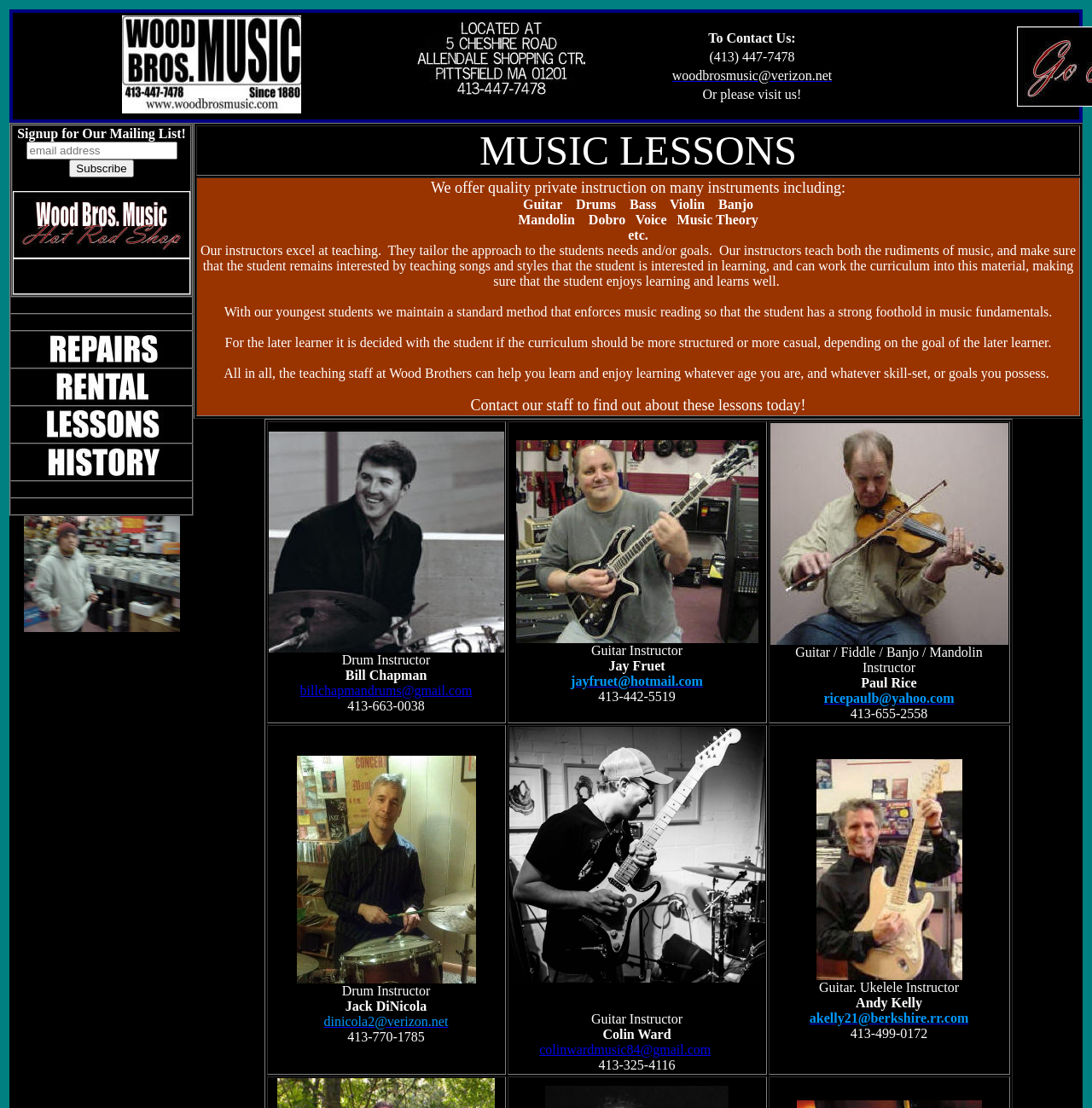Please identify the bounding box coordinates of where to click in order to follow the instruction: "Visit the woodbrosmusic@verizon.net email link".

[0.615, 0.061, 0.762, 0.074]